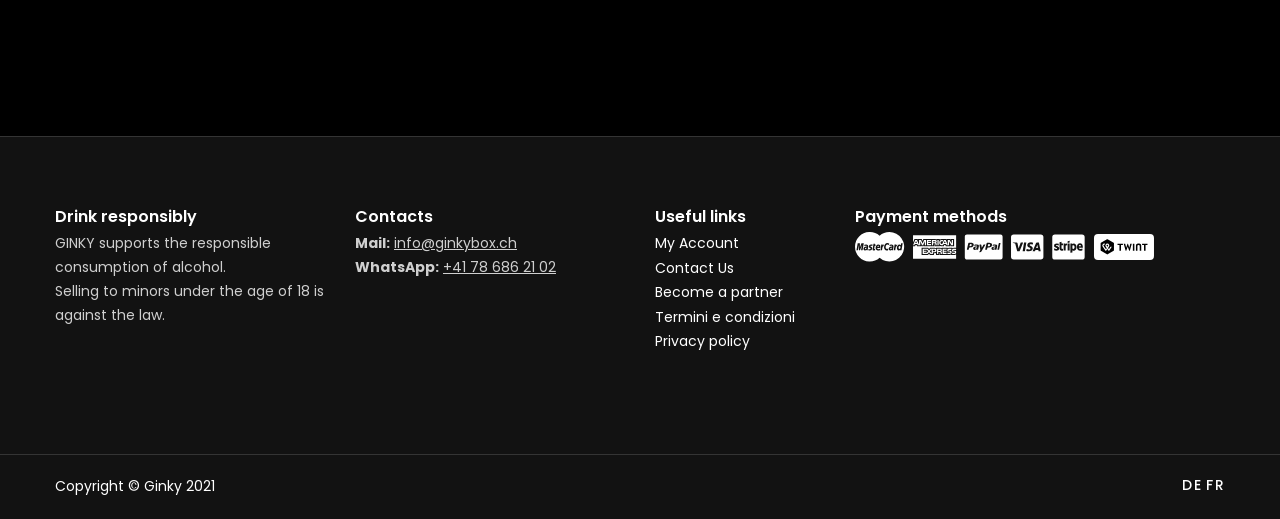Can you specify the bounding box coordinates of the area that needs to be clicked to fulfill the following instruction: "Open the 'My Account' page"?

[0.512, 0.449, 0.59, 0.495]